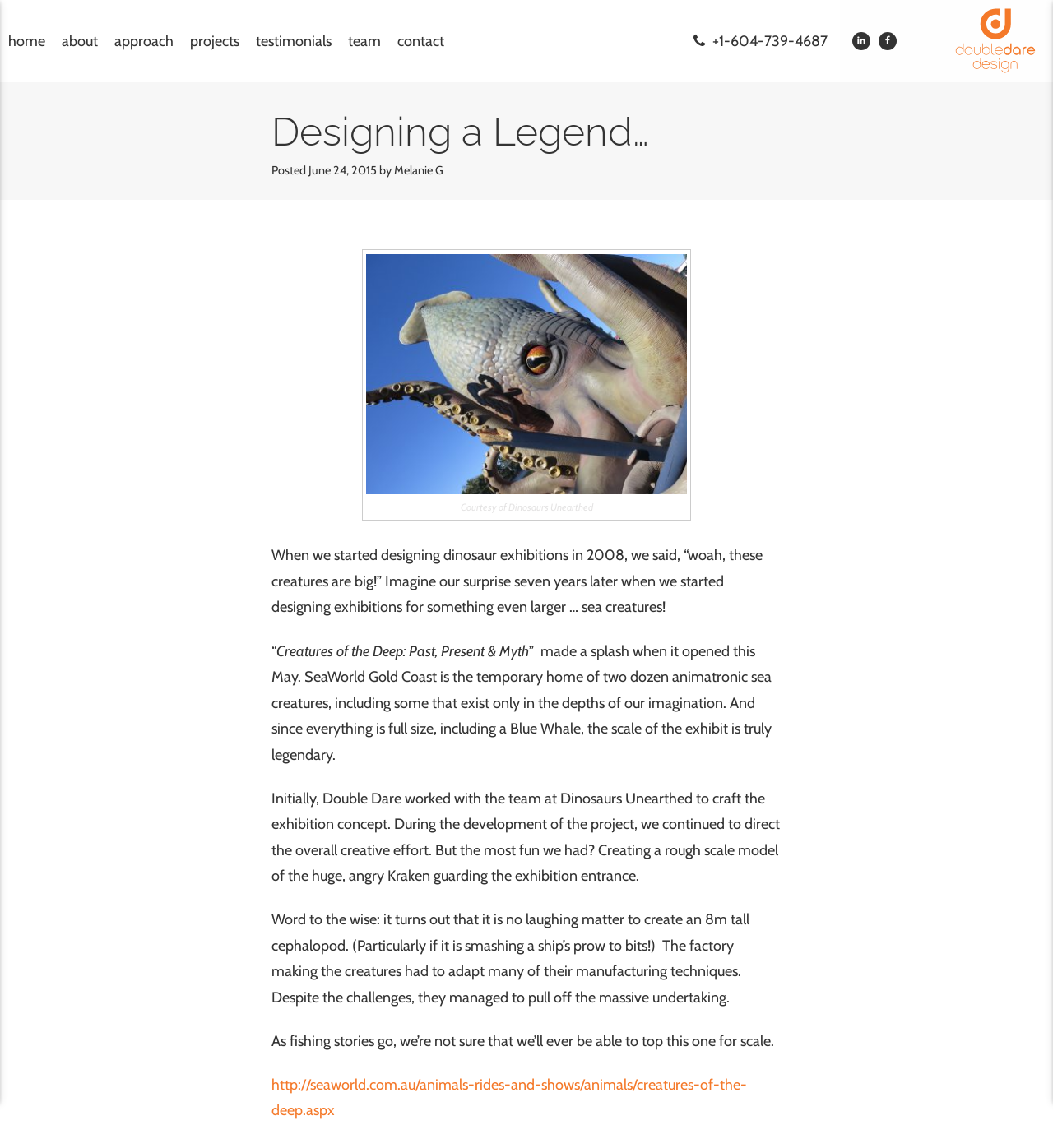Kindly determine the bounding box coordinates for the area that needs to be clicked to execute this instruction: "visit facebook page".

[0.834, 0.028, 0.852, 0.044]